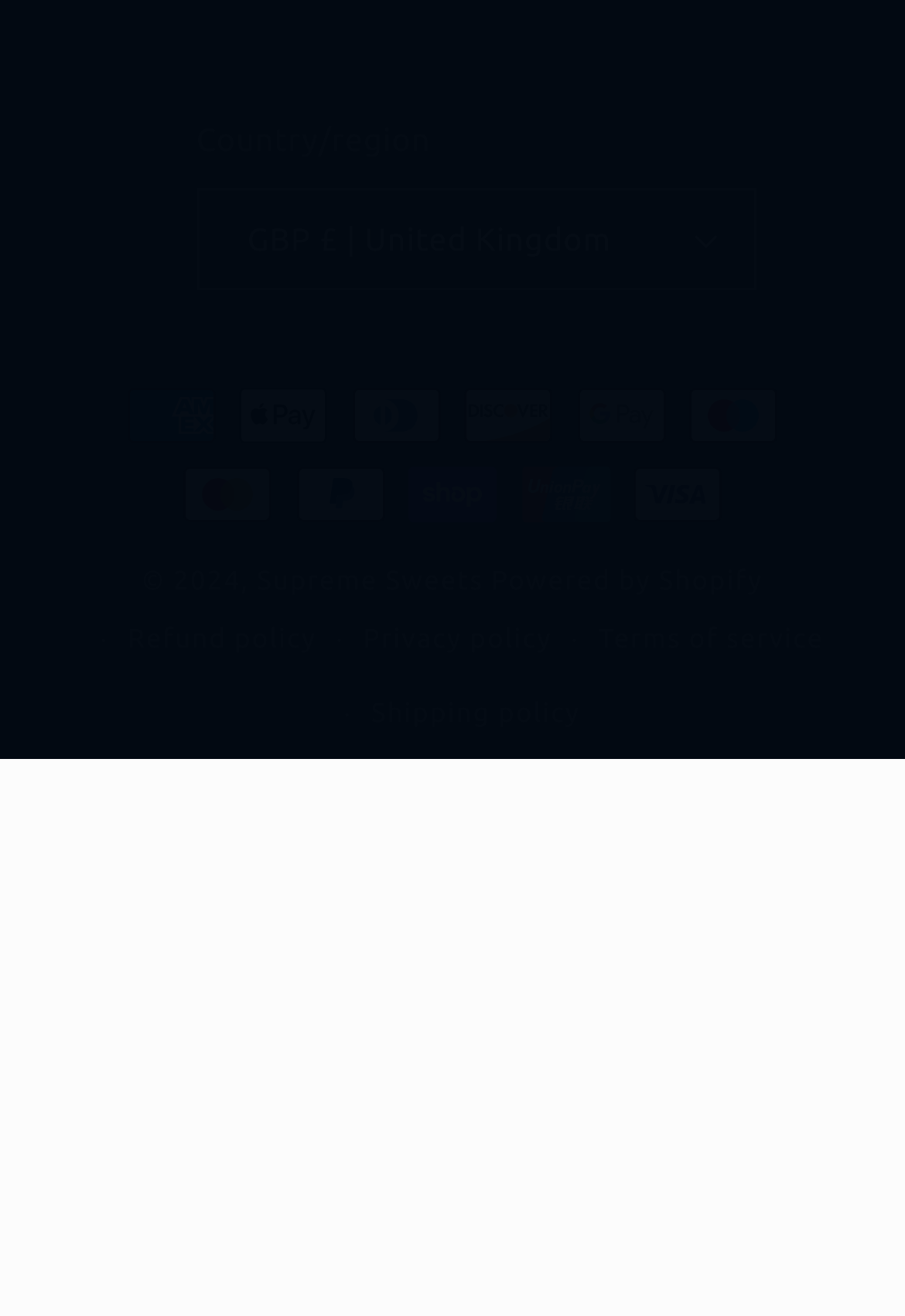What policies are available?
Analyze the image and deliver a detailed answer to the question.

The webpage provides links to multiple policies, including Refund policy, Privacy policy, Terms of service, and Shipping policy, indicating that multiple policies are available.